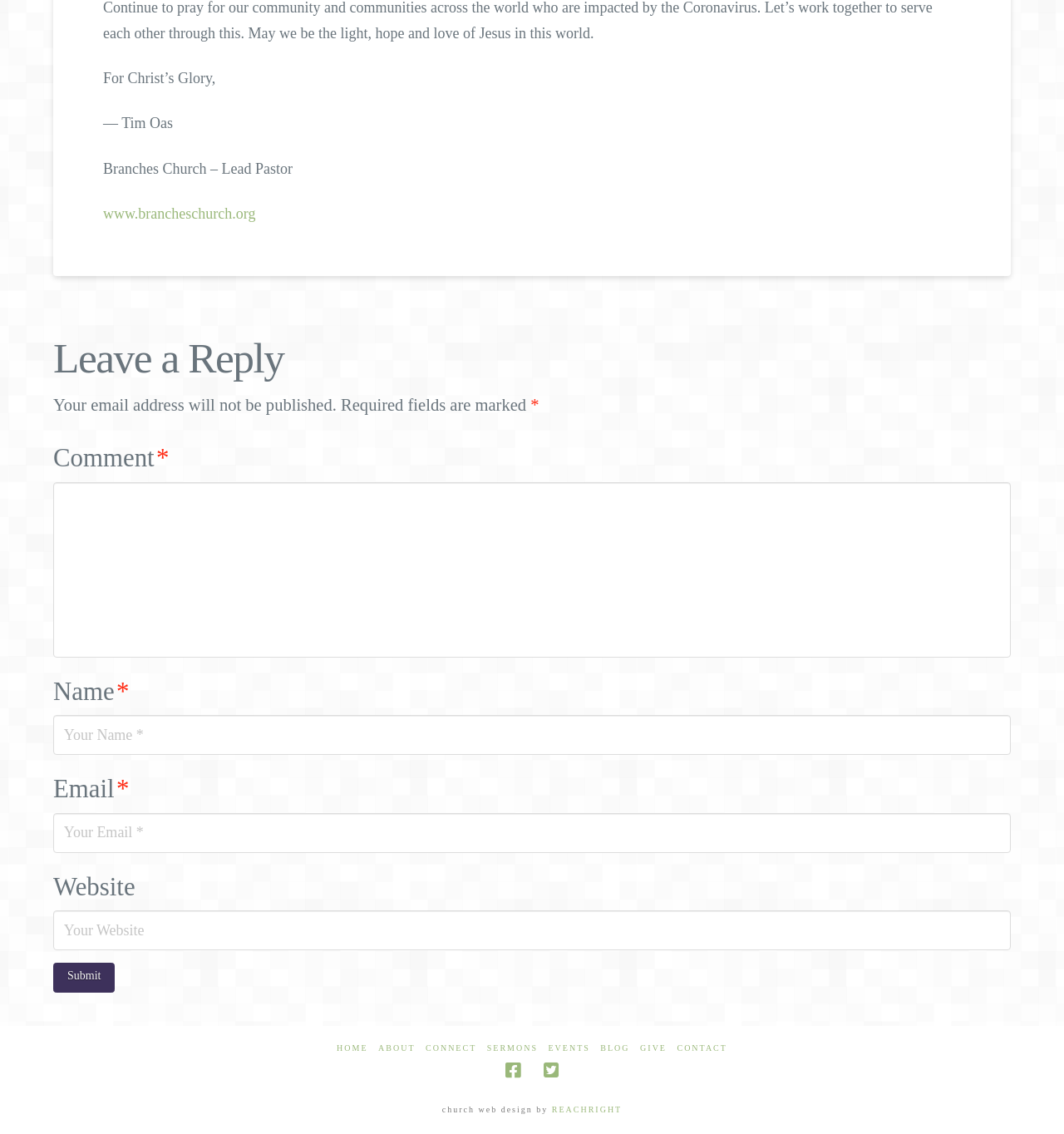Identify the bounding box coordinates of the area that should be clicked in order to complete the given instruction: "Leave a comment". The bounding box coordinates should be four float numbers between 0 and 1, i.e., [left, top, right, bottom].

[0.05, 0.296, 0.95, 0.336]